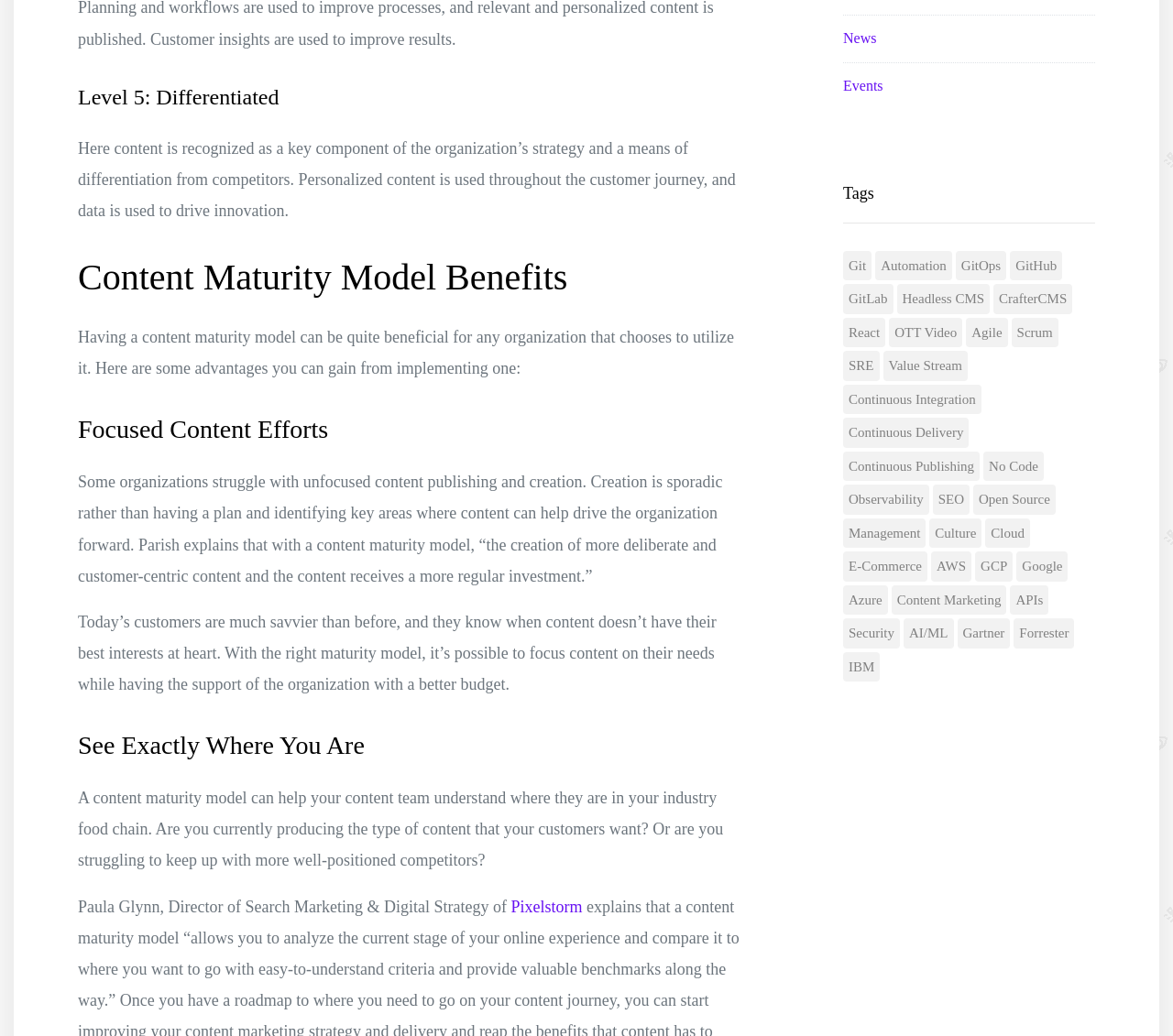Determine the bounding box coordinates of the region I should click to achieve the following instruction: "Visit Pixelstorm". Ensure the bounding box coordinates are four float numbers between 0 and 1, i.e., [left, top, right, bottom].

[0.435, 0.866, 0.496, 0.884]